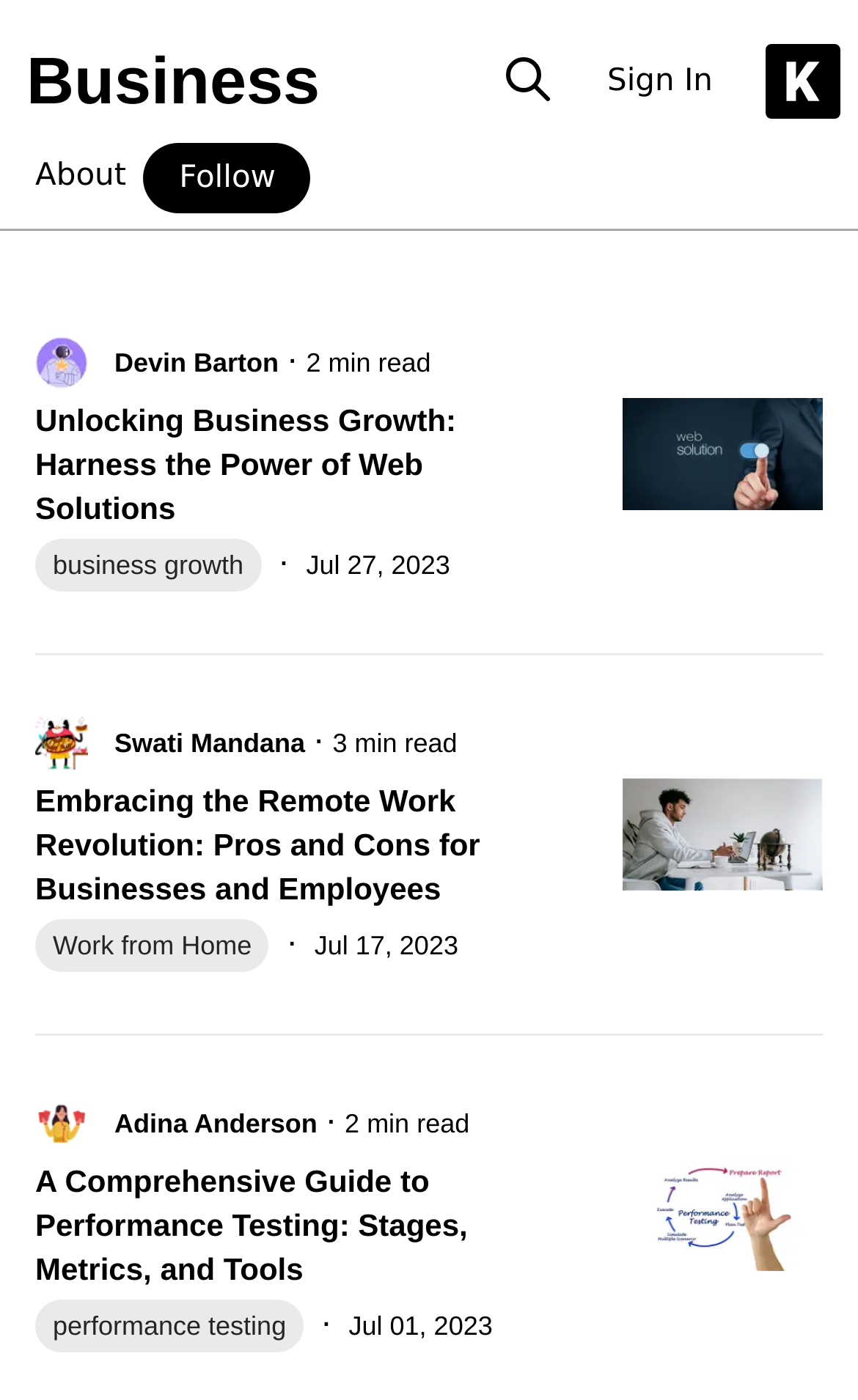Who is the author of the second article?
Make sure to answer the question with a detailed and comprehensive explanation.

The second article's author is mentioned as 'Swati Mandana' below the article's title, which is 'Embracing the Remote Work Revolution: Pros and Cons for Businesses and Employees'.